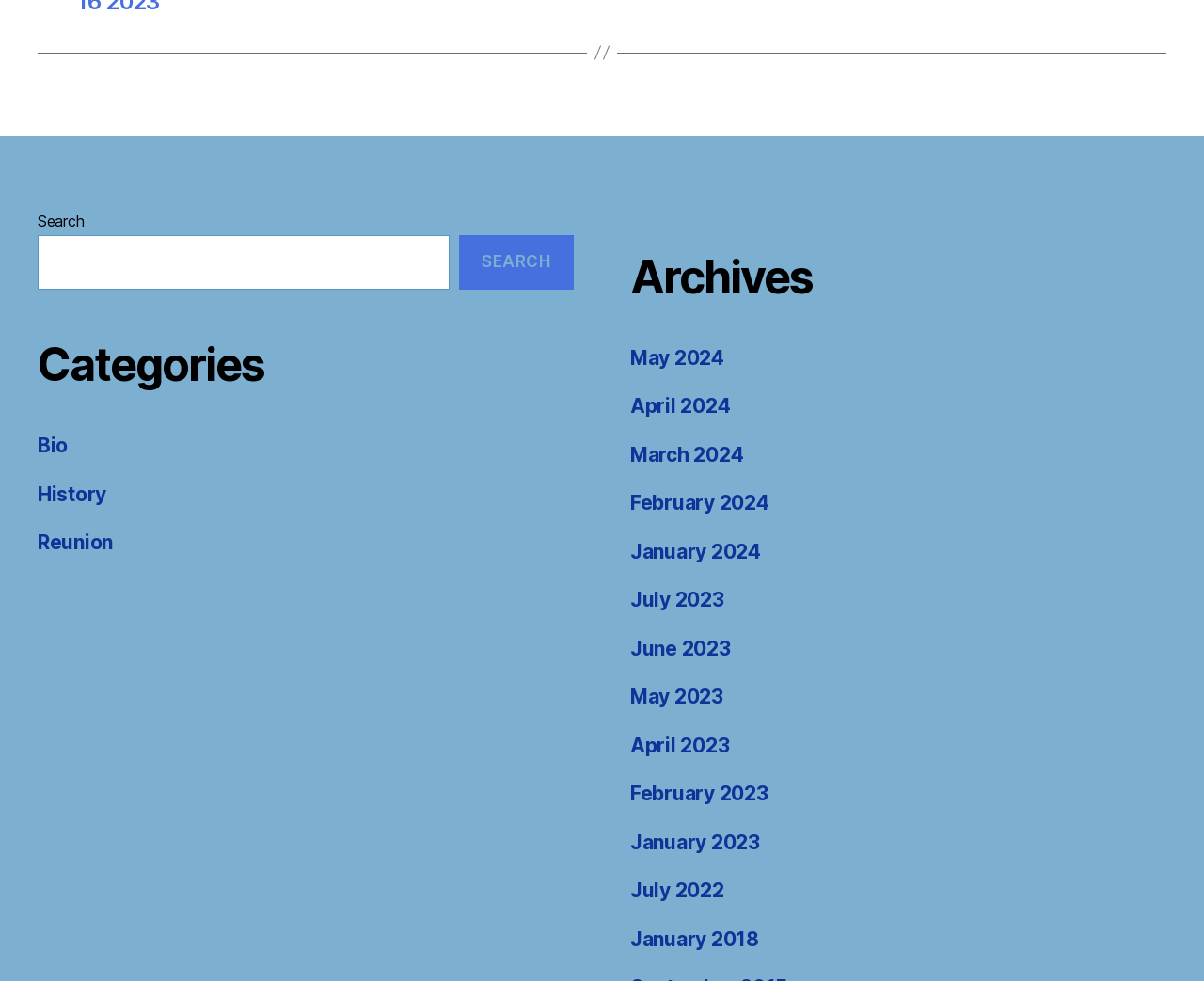Show the bounding box coordinates of the element that should be clicked to complete the task: "search for something".

[0.031, 0.239, 0.373, 0.295]